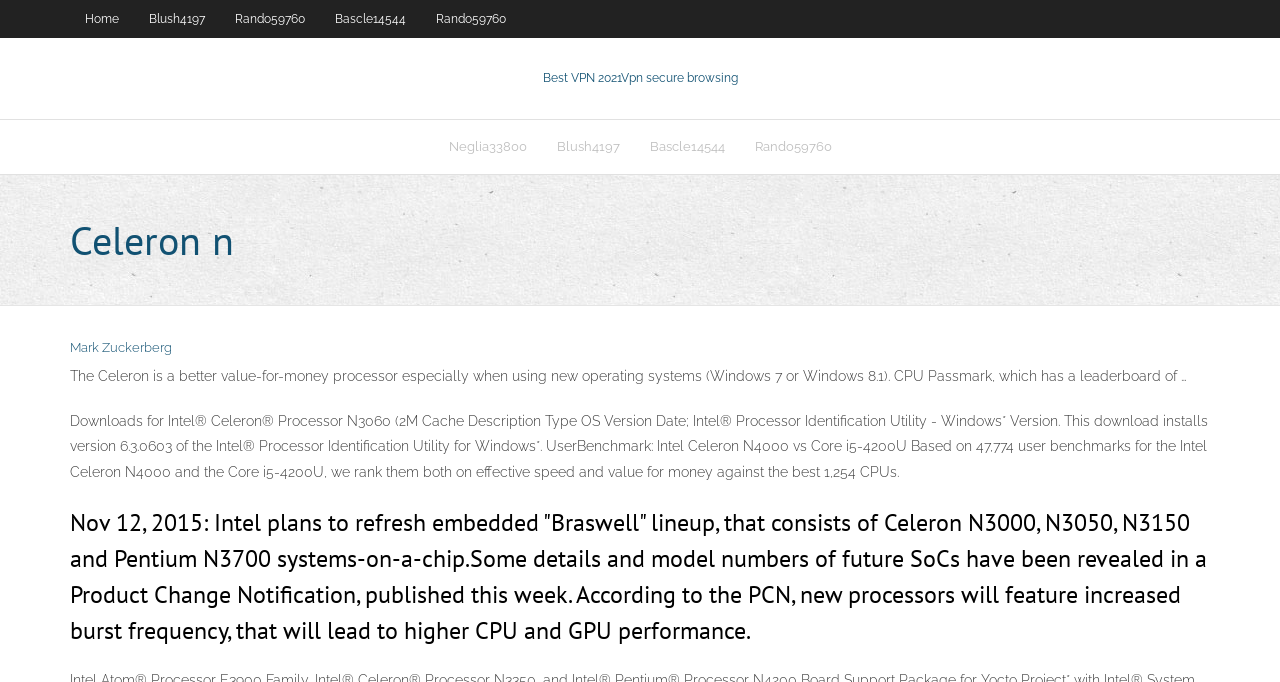Pinpoint the bounding box coordinates of the element that must be clicked to accomplish the following instruction: "Learn about Intel plans for embedded Braswell lineup". The coordinates should be in the format of four float numbers between 0 and 1, i.e., [left, top, right, bottom].

[0.055, 0.74, 0.945, 0.951]